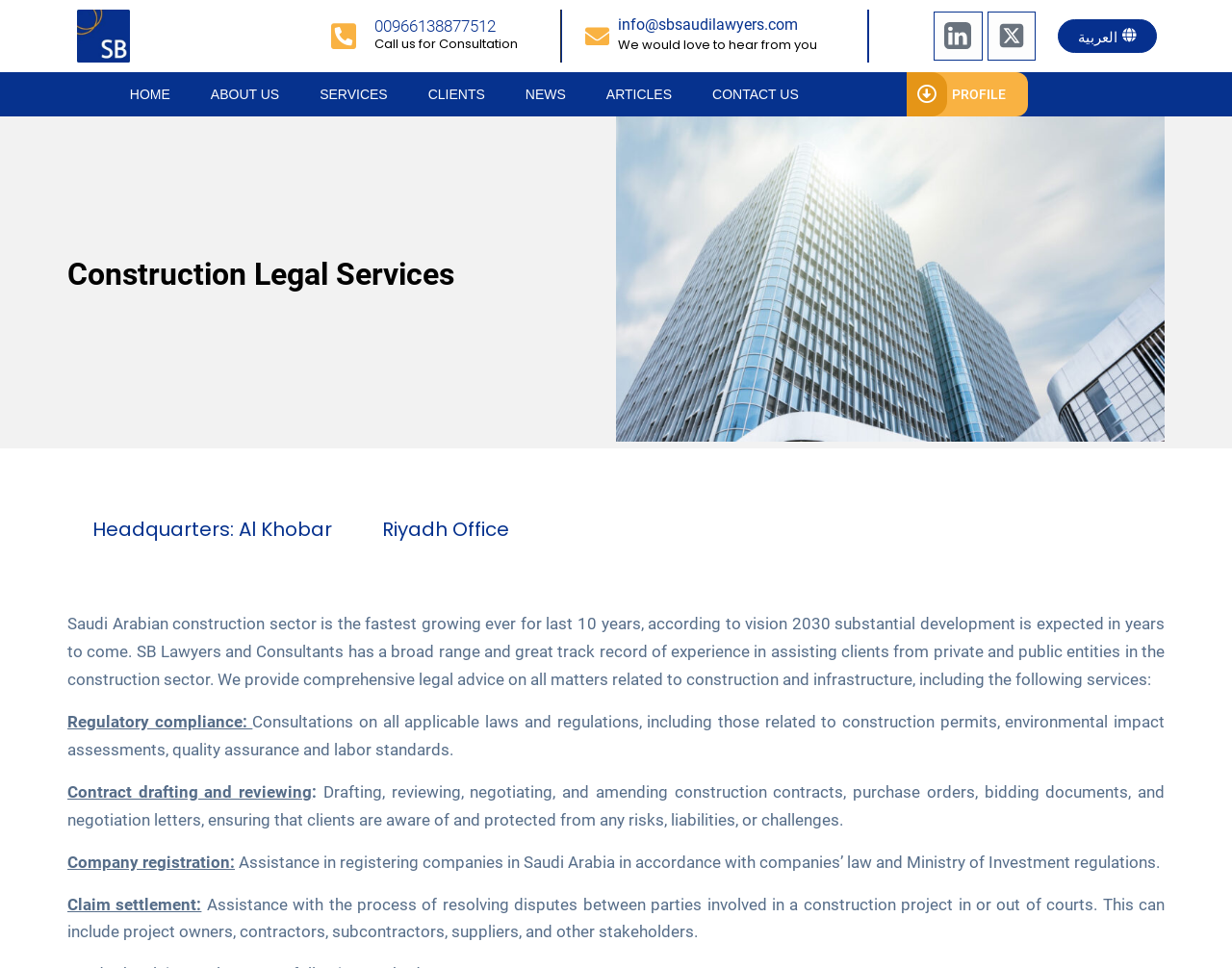What social media platforms are linked?
Using the image as a reference, answer the question with a short word or phrase.

Linkedin, Twitter